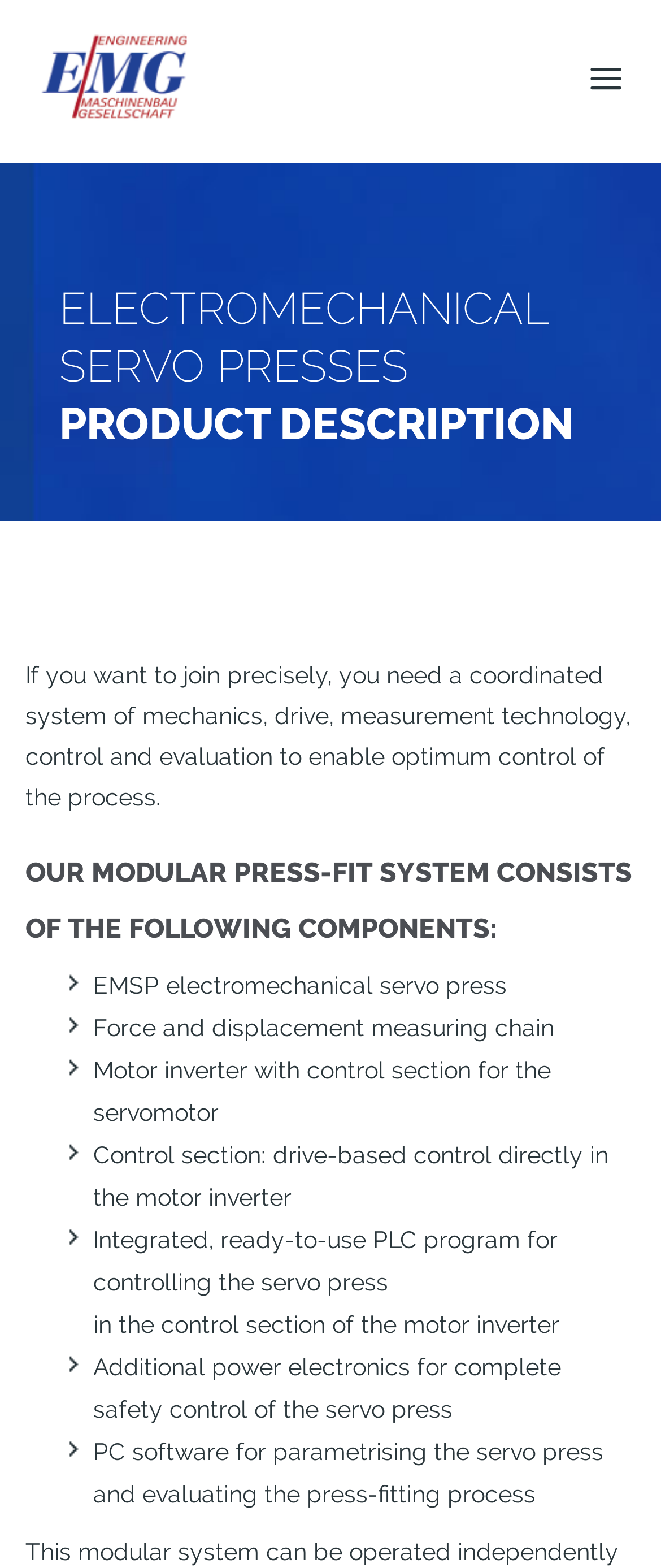What is the main product described on this webpage?
Please respond to the question with a detailed and thorough explanation.

Based on the webpage content, the main product described is the electromechanical servo press, which is a modular press-fit system consisting of several components, including the EMSP electromechanical servo press, force and displacement measuring chain, motor inverter with control section, and more.